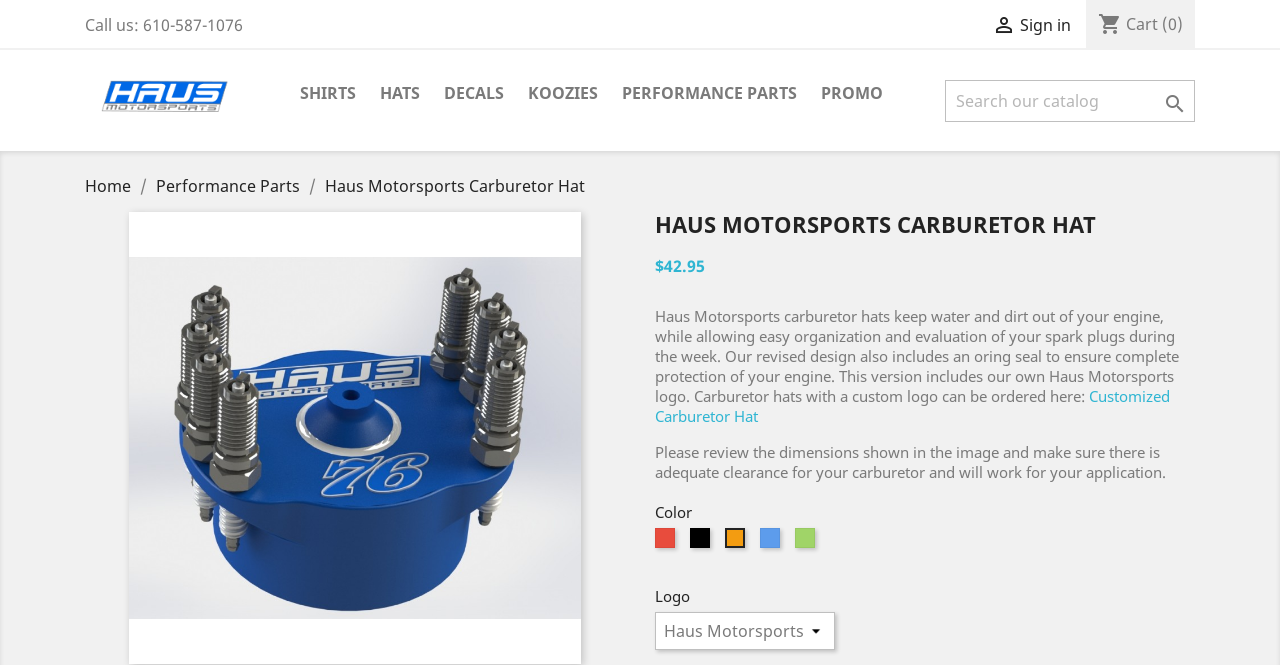Can I customize the logo on the carburetor hat?
Based on the image, give a one-word or short phrase answer.

Yes